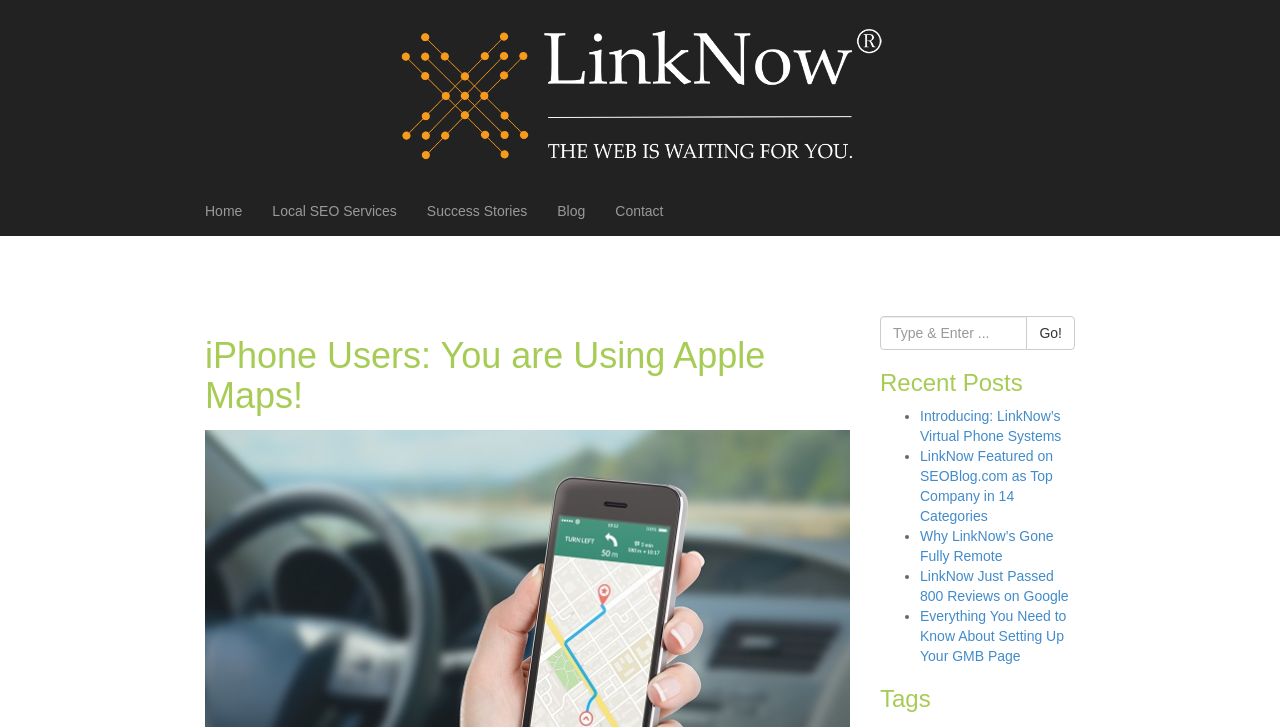From the webpage screenshot, identify the region described by Introducing: LinkNow’s Virtual Phone Systems. Provide the bounding box coordinates as (top-left x, top-left y, bottom-right x, bottom-right y), with each value being a floating point number between 0 and 1.

[0.719, 0.56, 0.829, 0.61]